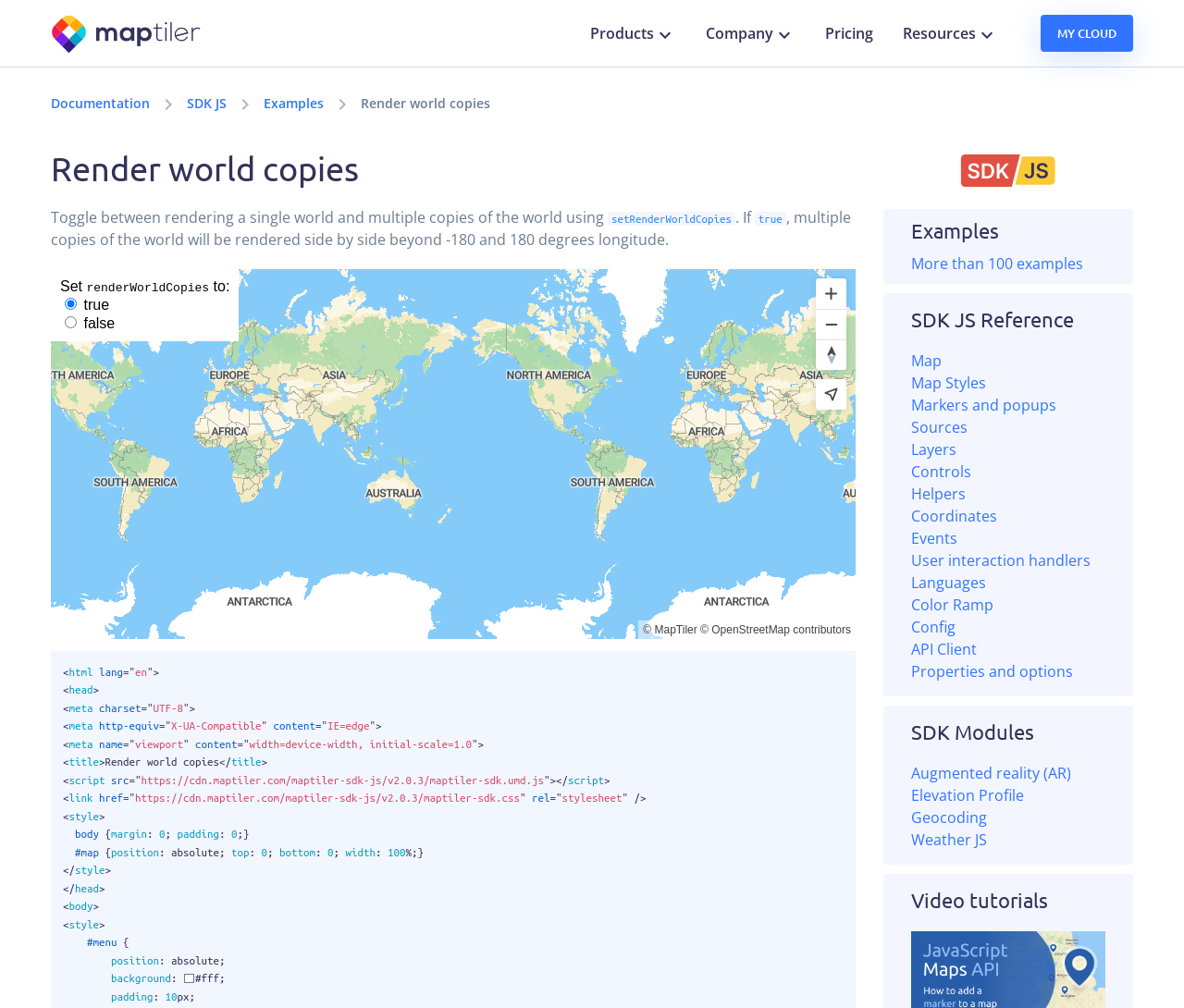Identify the bounding box coordinates necessary to click and complete the given instruction: "Click the 'Aircon Service' link".

None